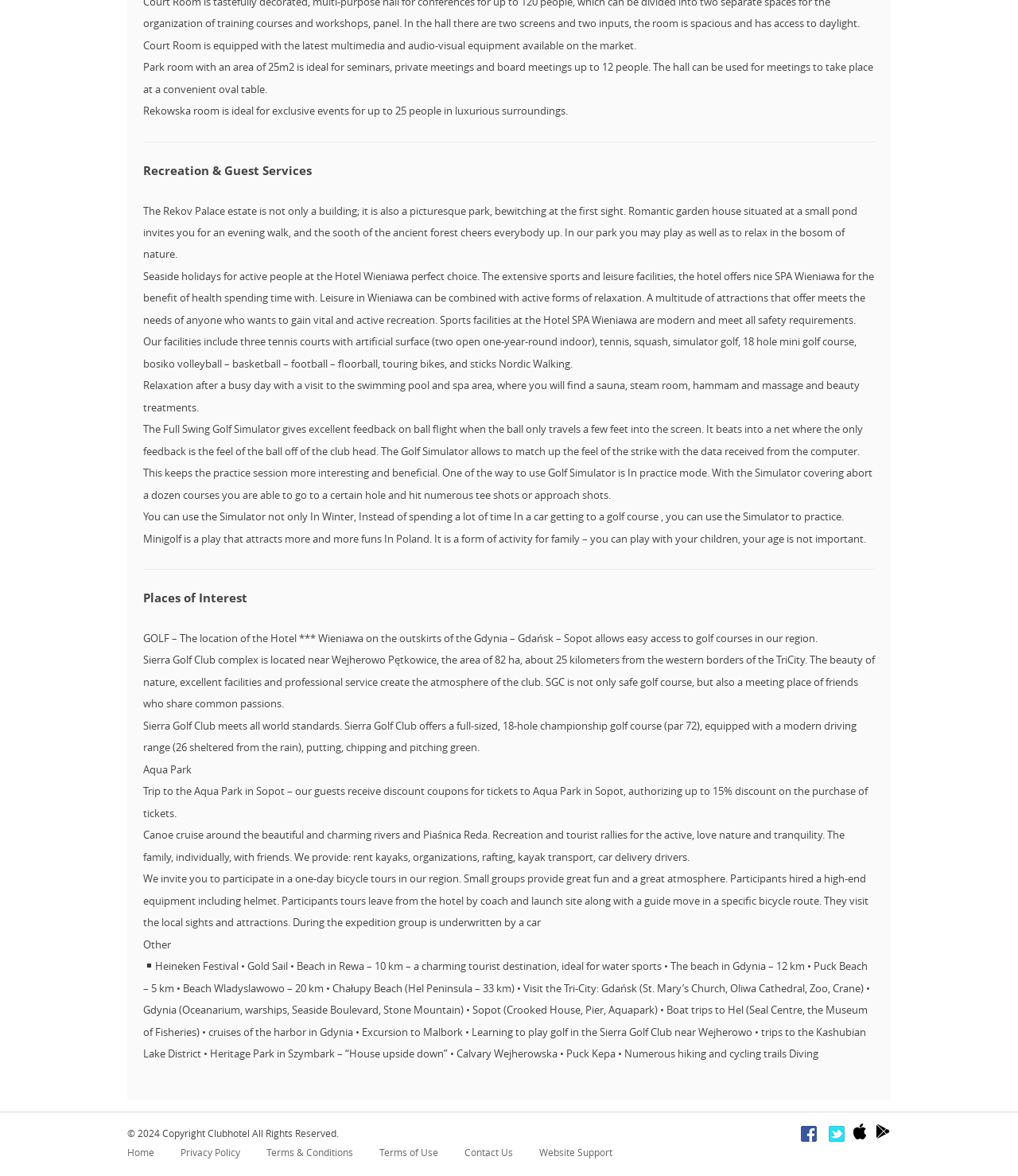Using the description "National Security & Defense", predict the bounding box of the relevant HTML element.

None